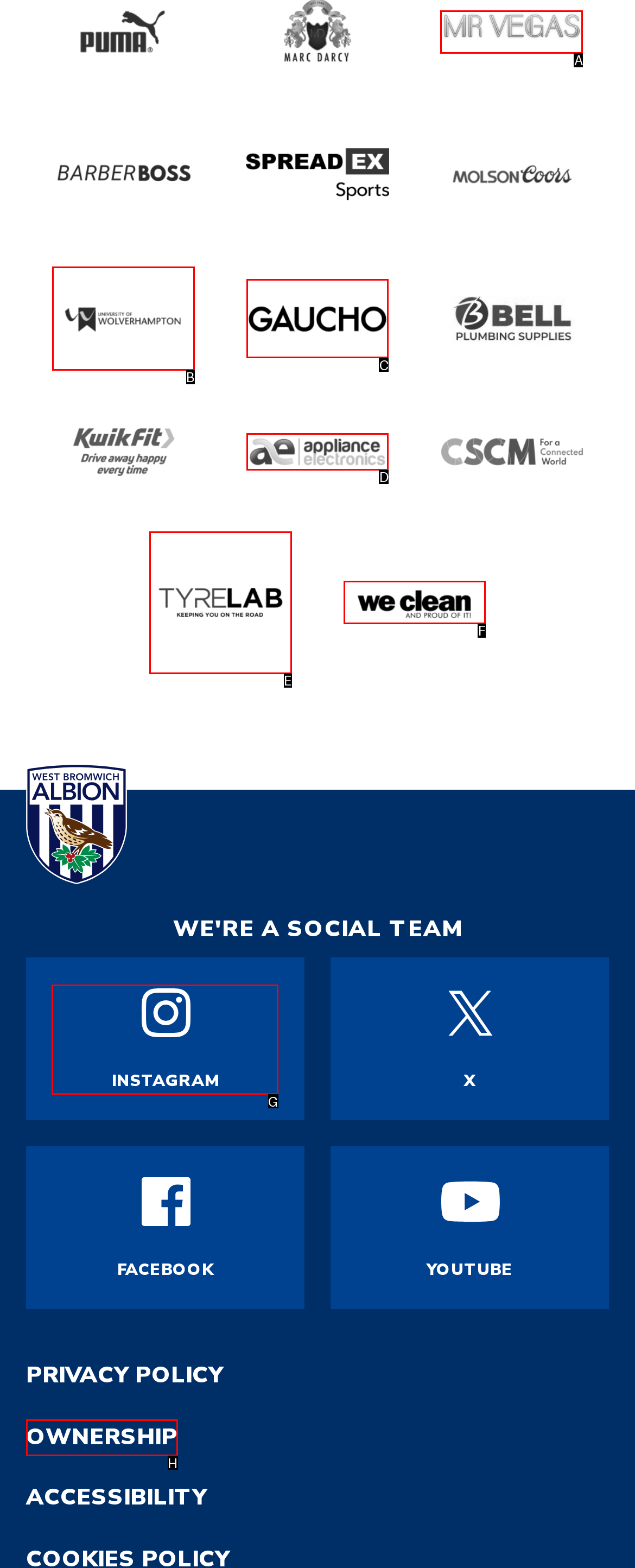Select the letter of the UI element you need to click to complete this task: Follow on INSTAGRAM.

G